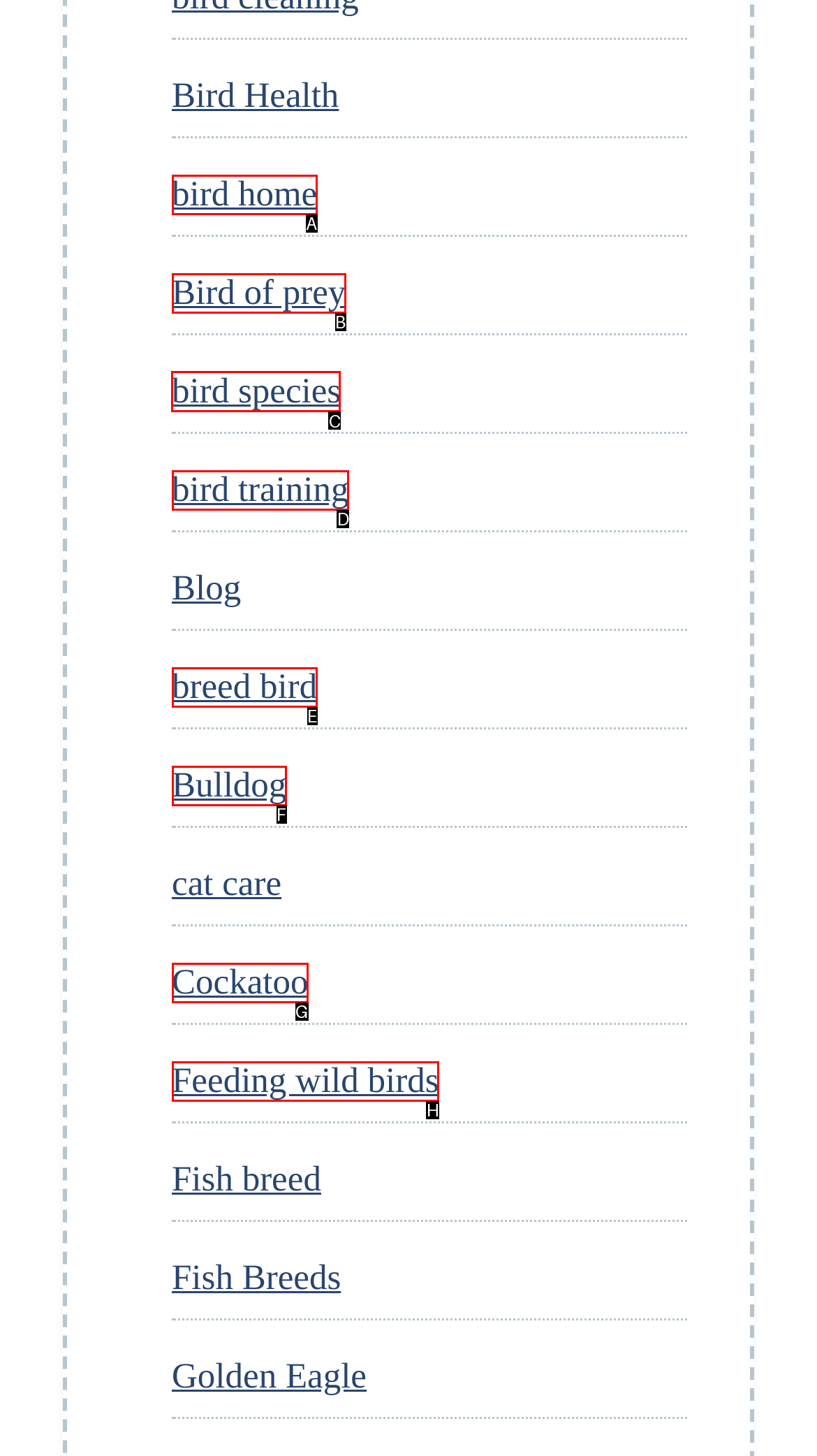Indicate the UI element to click to perform the task: visit bird species page. Reply with the letter corresponding to the chosen element.

C